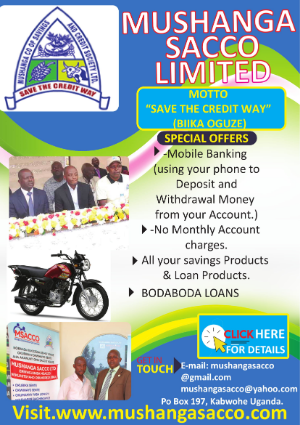Give a succinct answer to this question in a single word or phrase: 
What type of loan option is emphasized in the banner?

Bobada loans